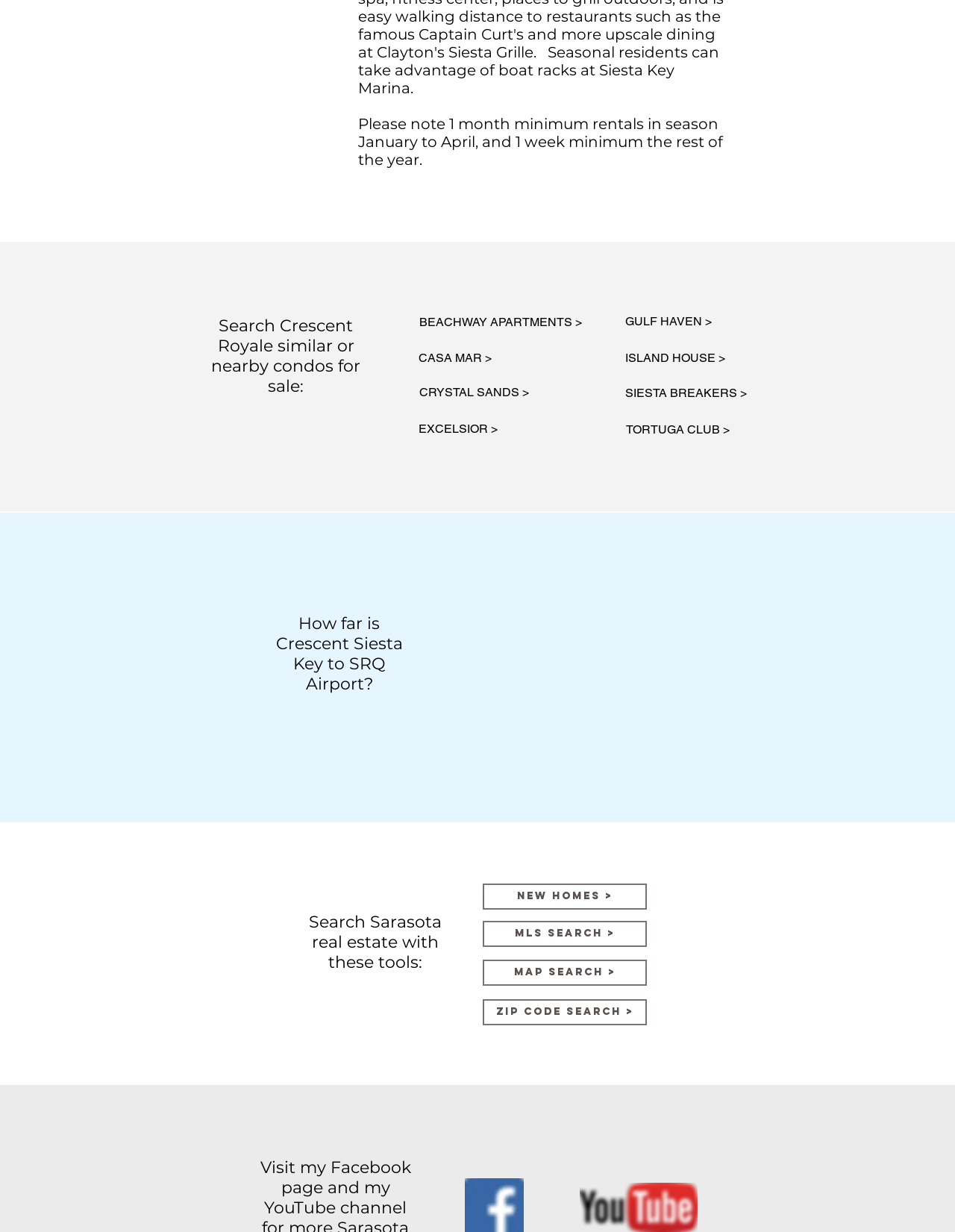Determine the bounding box coordinates for the UI element with the following description: "EXCELSIOR >". The coordinates should be four float numbers between 0 and 1, represented as [left, top, right, bottom].

[0.438, 0.342, 0.521, 0.355]